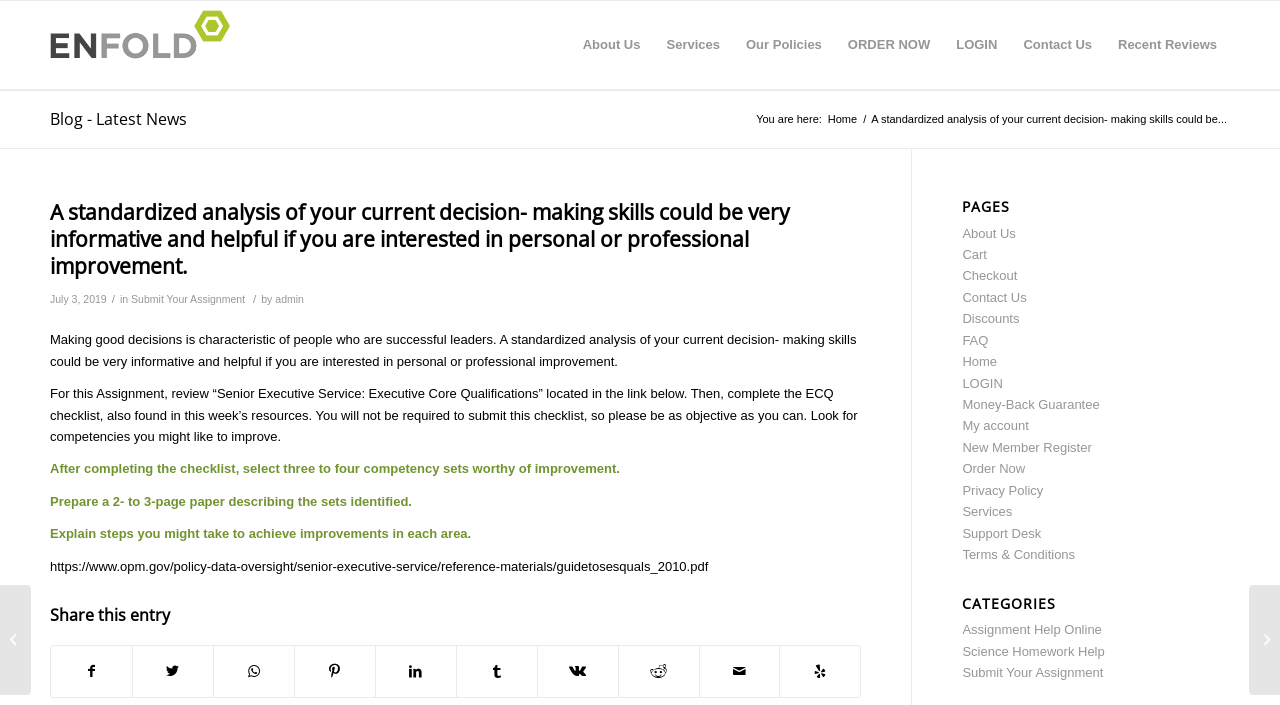Please specify the bounding box coordinates of the region to click in order to perform the following instruction: "Click on the 'Post Comment' button".

None